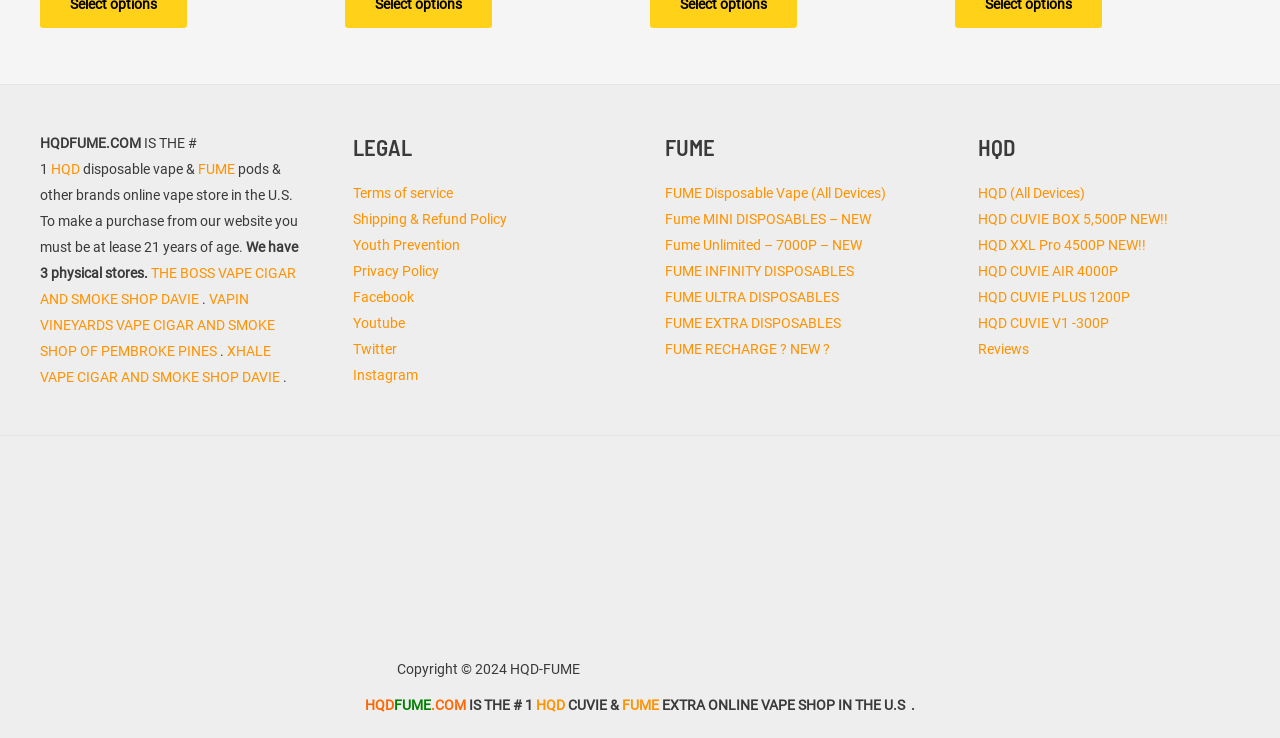What is the name of the social media platform with a link at the bottom of the webpage?
Based on the image, give a concise answer in the form of a single word or short phrase.

Instagram